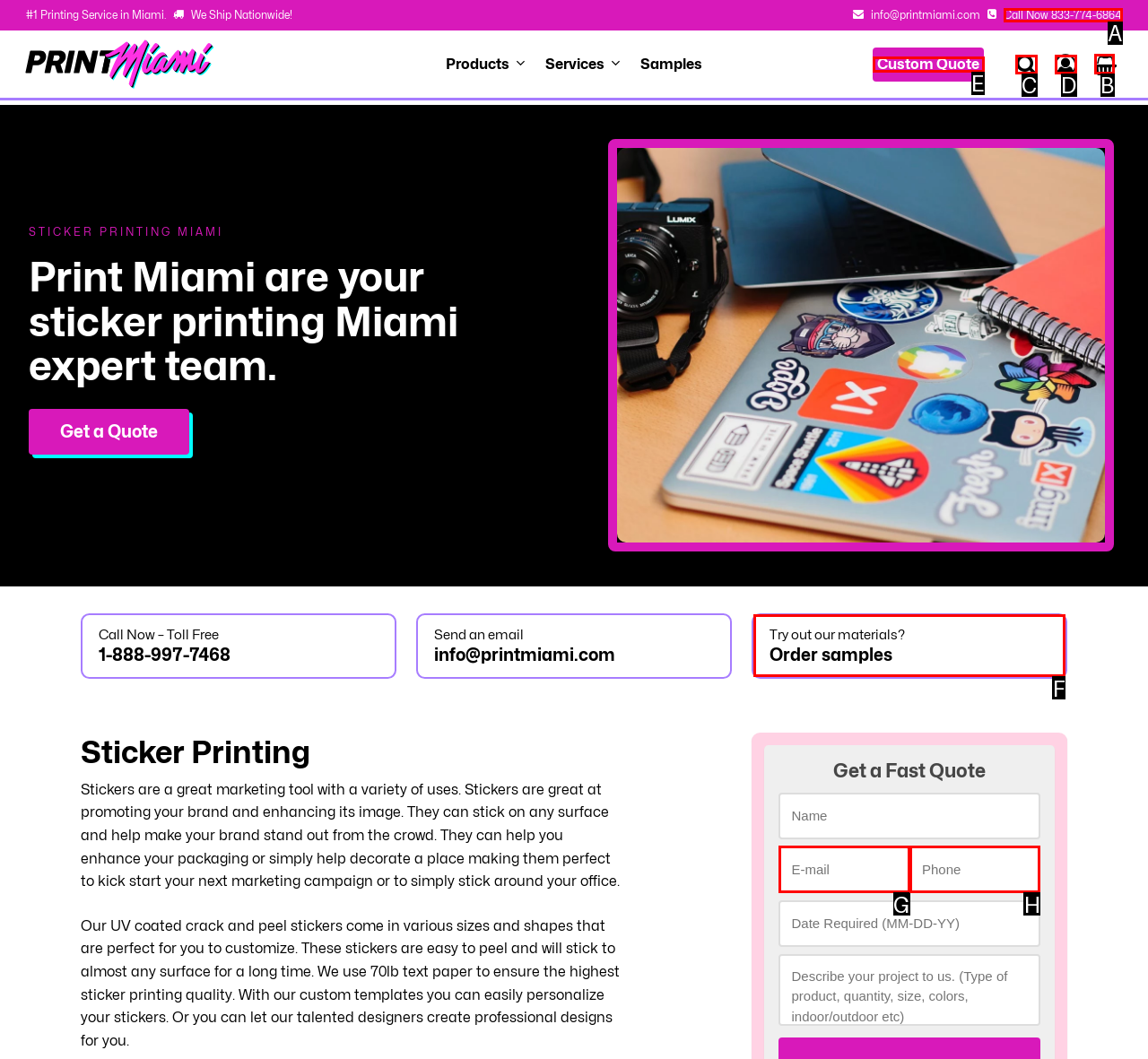Find the HTML element that matches the description: account
Respond with the corresponding letter from the choices provided.

D